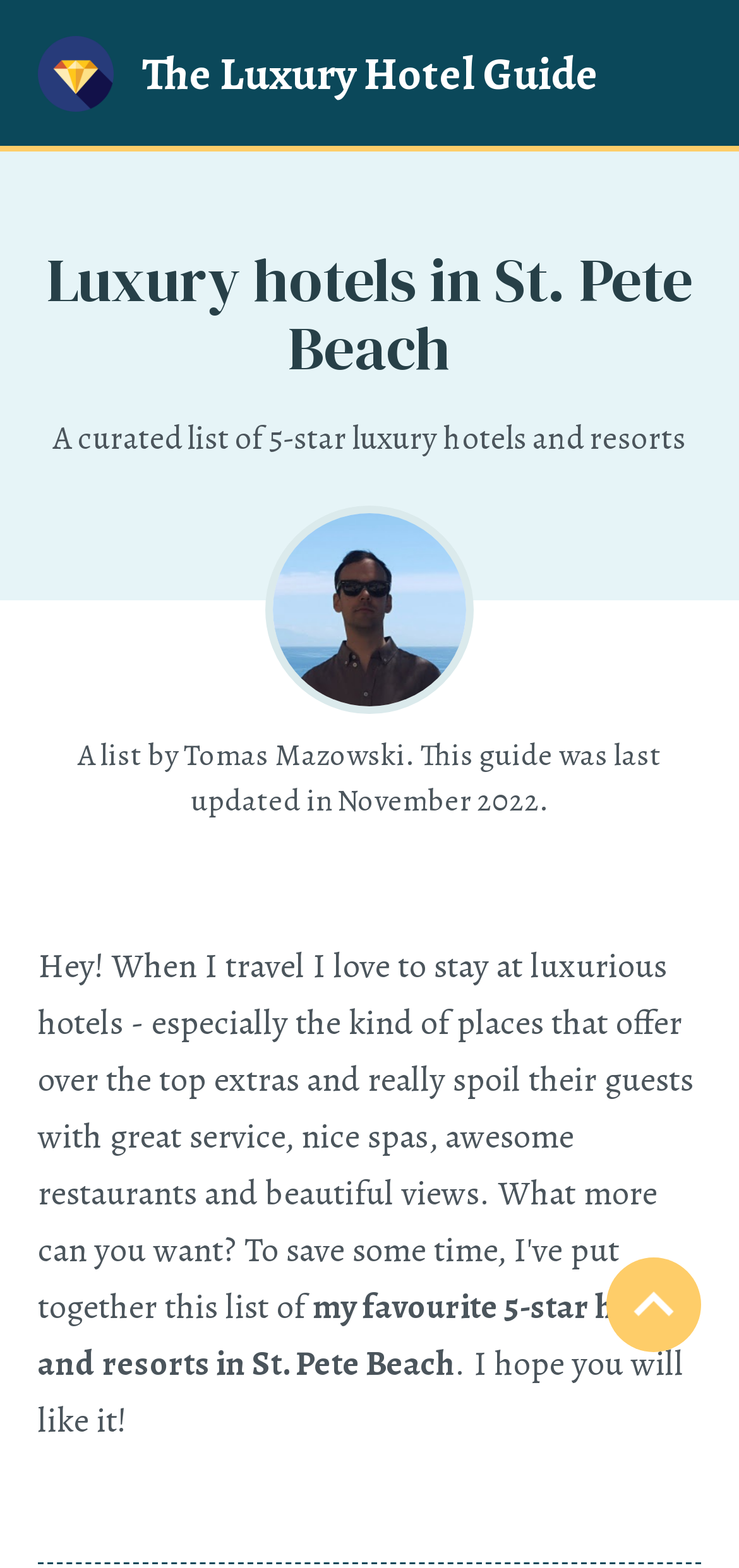What is the location of the hotels listed?
Provide an in-depth and detailed explanation in response to the question.

The heading 'Luxury hotels in St. Pete Beach' and the context of the webpage suggest that the hotels listed are located in St. Pete Beach.